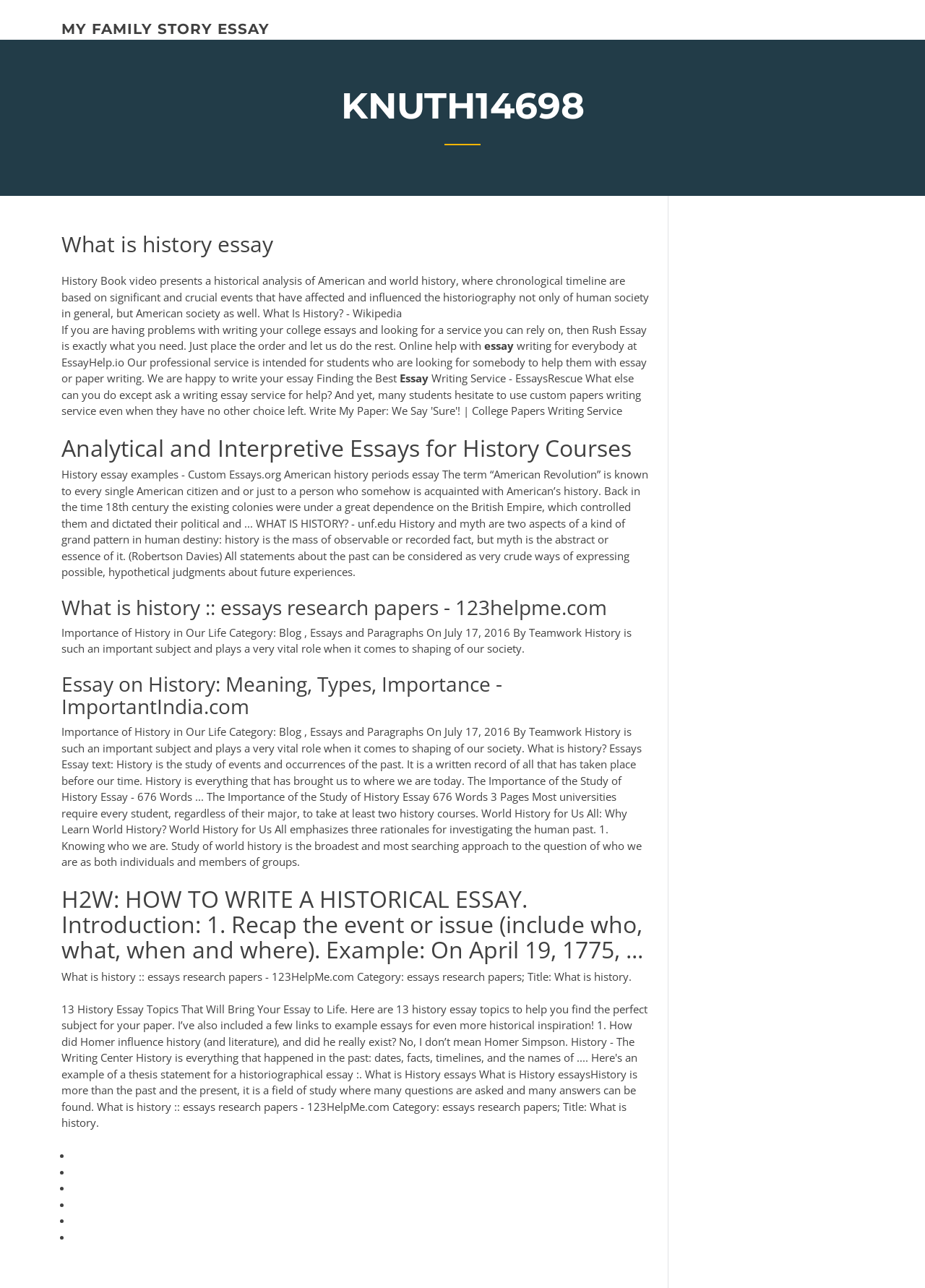What is the name of the video mentioned in the webpage?
From the image, provide a succinct answer in one word or a short phrase.

History Book